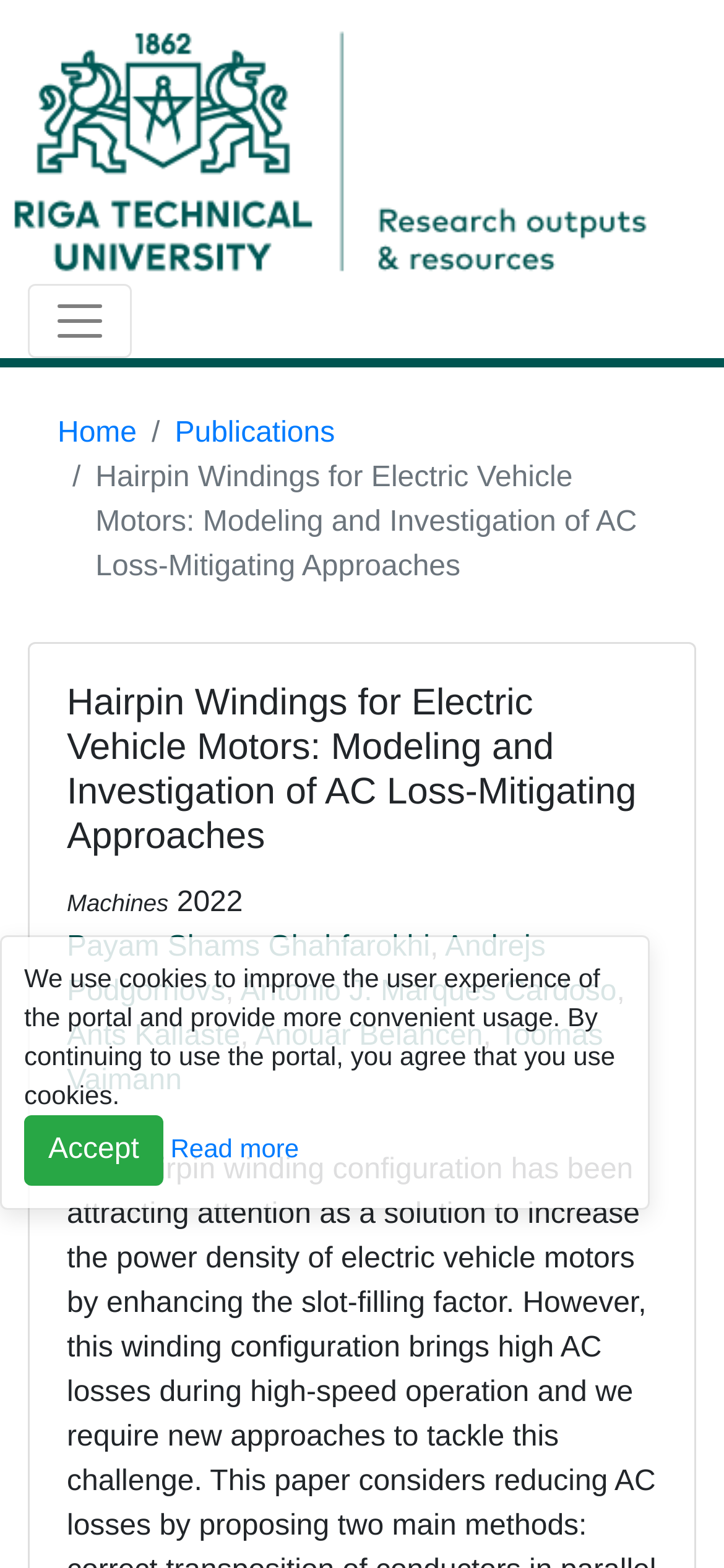Locate the bounding box coordinates for the element described below: "Return to main page". The coordinates must be four float values between 0 and 1, formatted as [left, top, right, bottom].

None